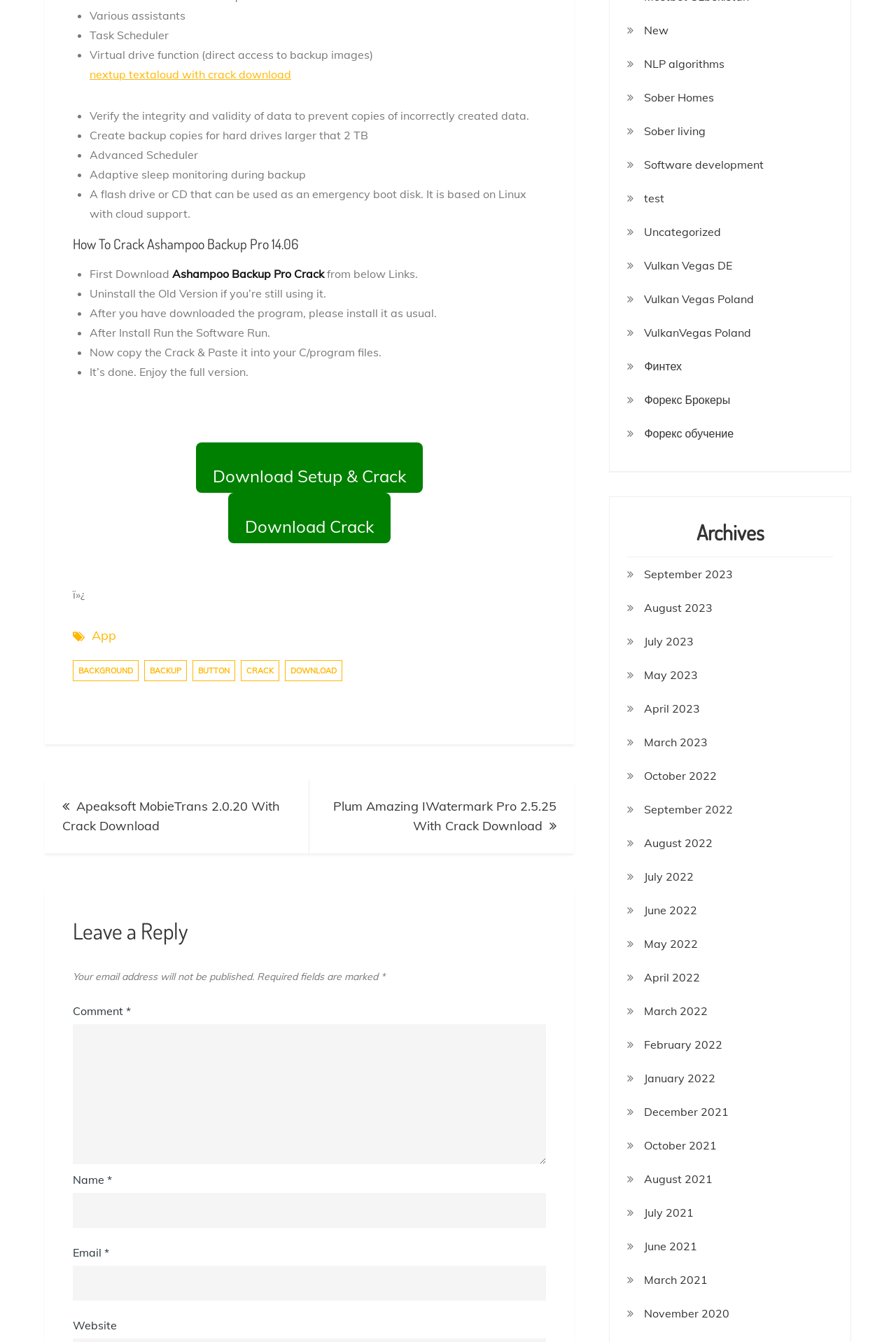Give a one-word or short phrase answer to the question: 
What is the purpose of the 'Download Setup & Crack' button?

To download the software and crack